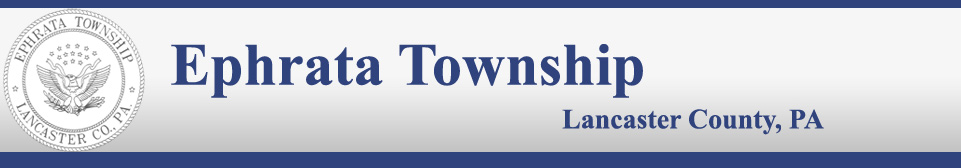Describe all the elements and aspects of the image comprehensively.

The image presents the header for Ephrata Township, located in Lancaster County, Pennsylvania. It features the township's official seal on the left, which includes an eagle and stars, symbolizing authority and governance. The text "Ephrata Township" is prominently displayed in bold, blue letters, clearly identifying the township. Below this, "Lancaster County, PA" is written in a slightly smaller font, providing the geographical context. This header is likely used on the township's official webpage, serving as a welcoming introduction to residents and visitors seeking information about local services, news, and events.